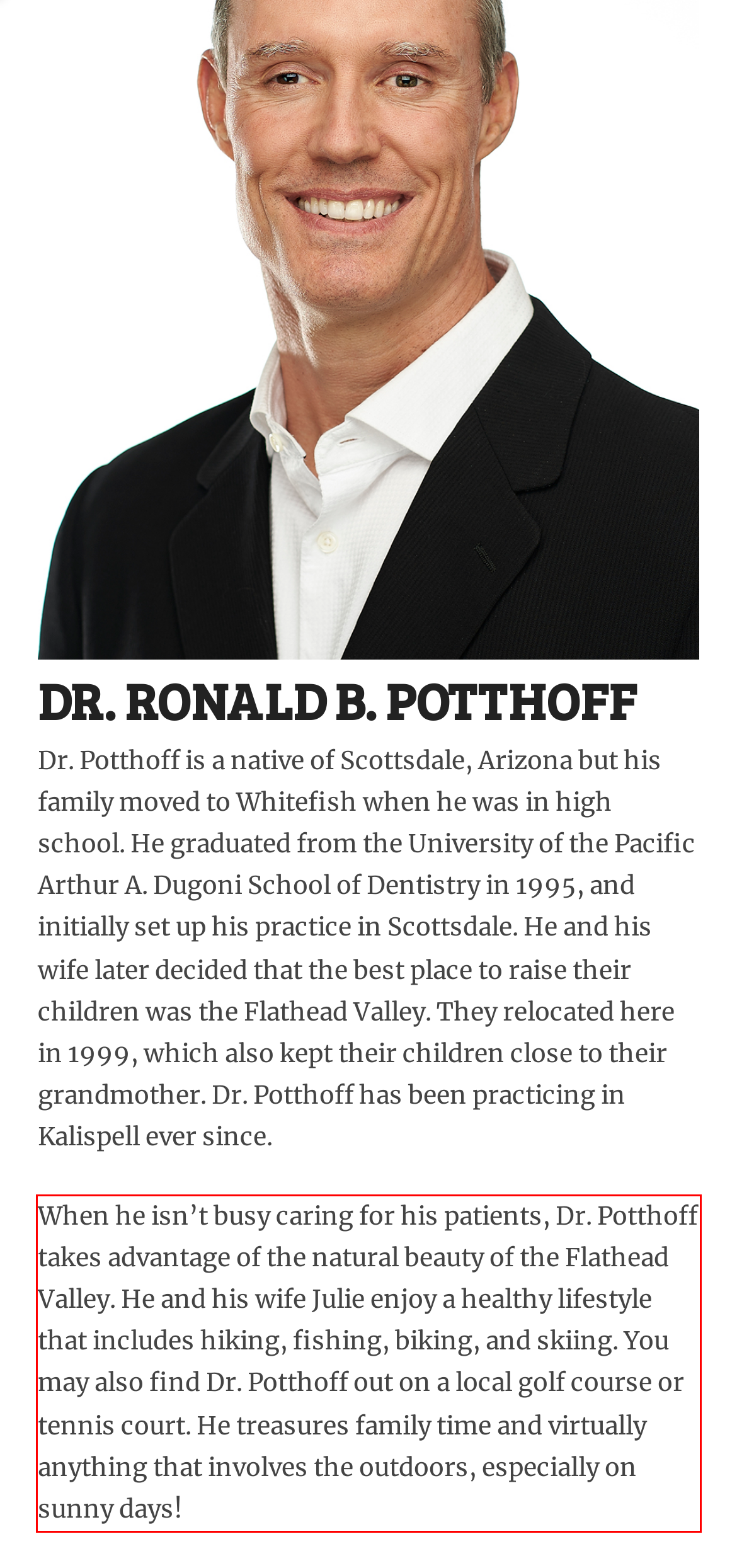Please recognize and transcribe the text located inside the red bounding box in the webpage image.

When he isn’t busy caring for his patients, Dr. Potthoff takes advantage of the natural beauty of the Flathead Valley. He and his wife Julie enjoy a healthy lifestyle that includes hiking, fishing, biking, and skiing. You may also find Dr. Potthoff out on a local golf course or tennis court. He treasures family time and virtually anything that involves the outdoors, especially on sunny days!